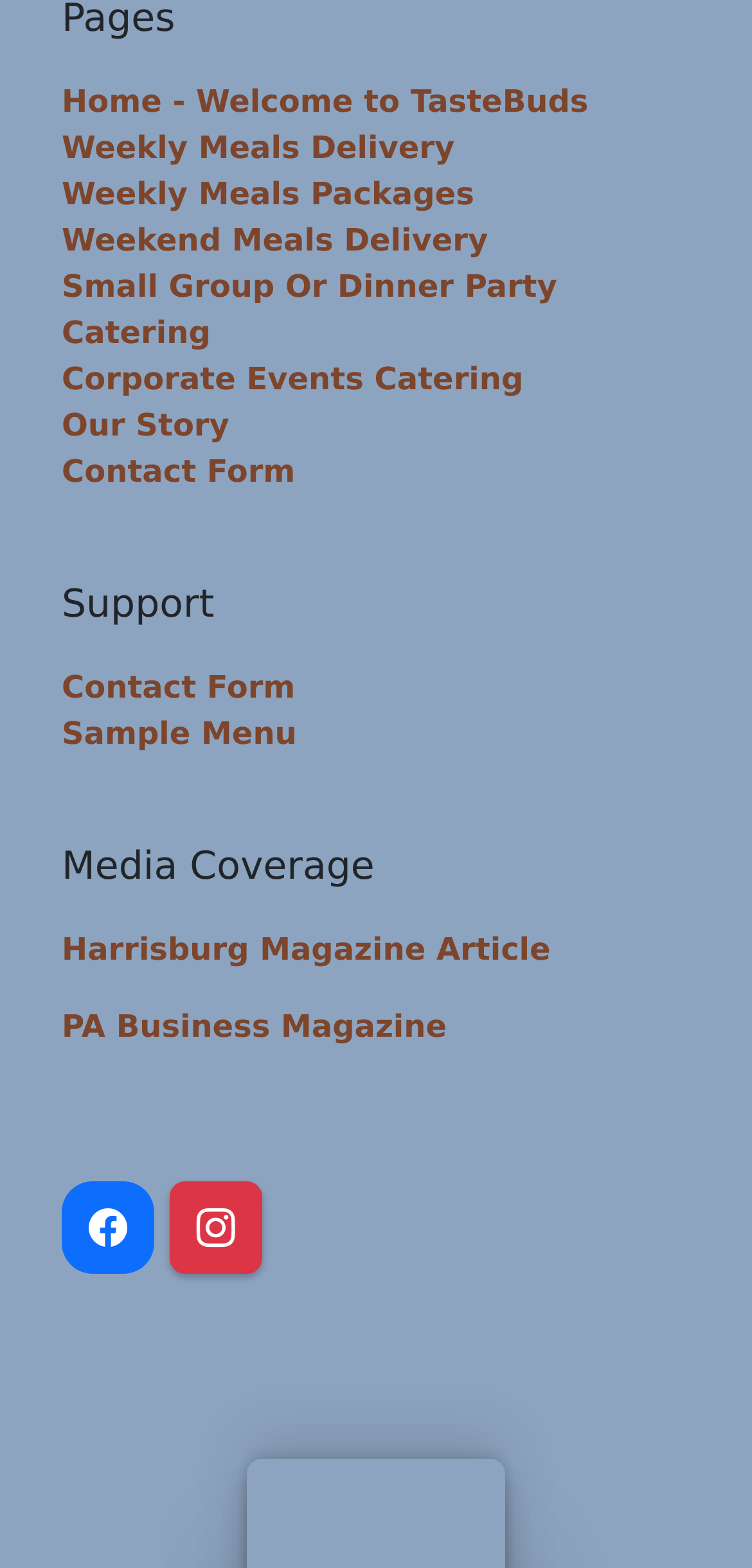Locate the bounding box coordinates of the segment that needs to be clicked to meet this instruction: "contact us".

[0.082, 0.289, 0.393, 0.312]